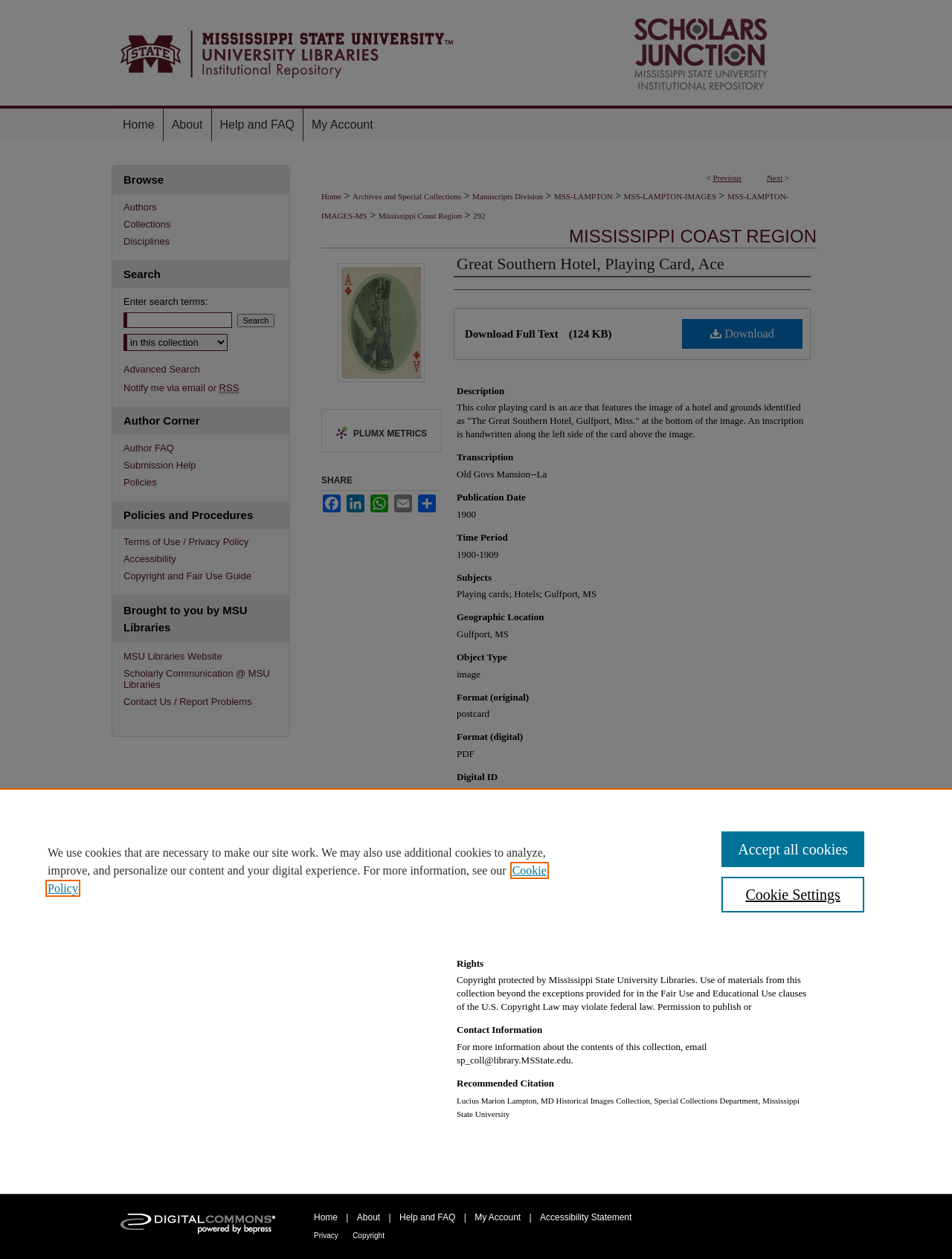What is the name of the hotel on the playing card?
Please provide a comprehensive and detailed answer to the question.

The answer can be found in the description of the playing card, which states that the image on the card is of a hotel and grounds identified as 'The Great Southern Hotel, Gulfport, Miss.'.